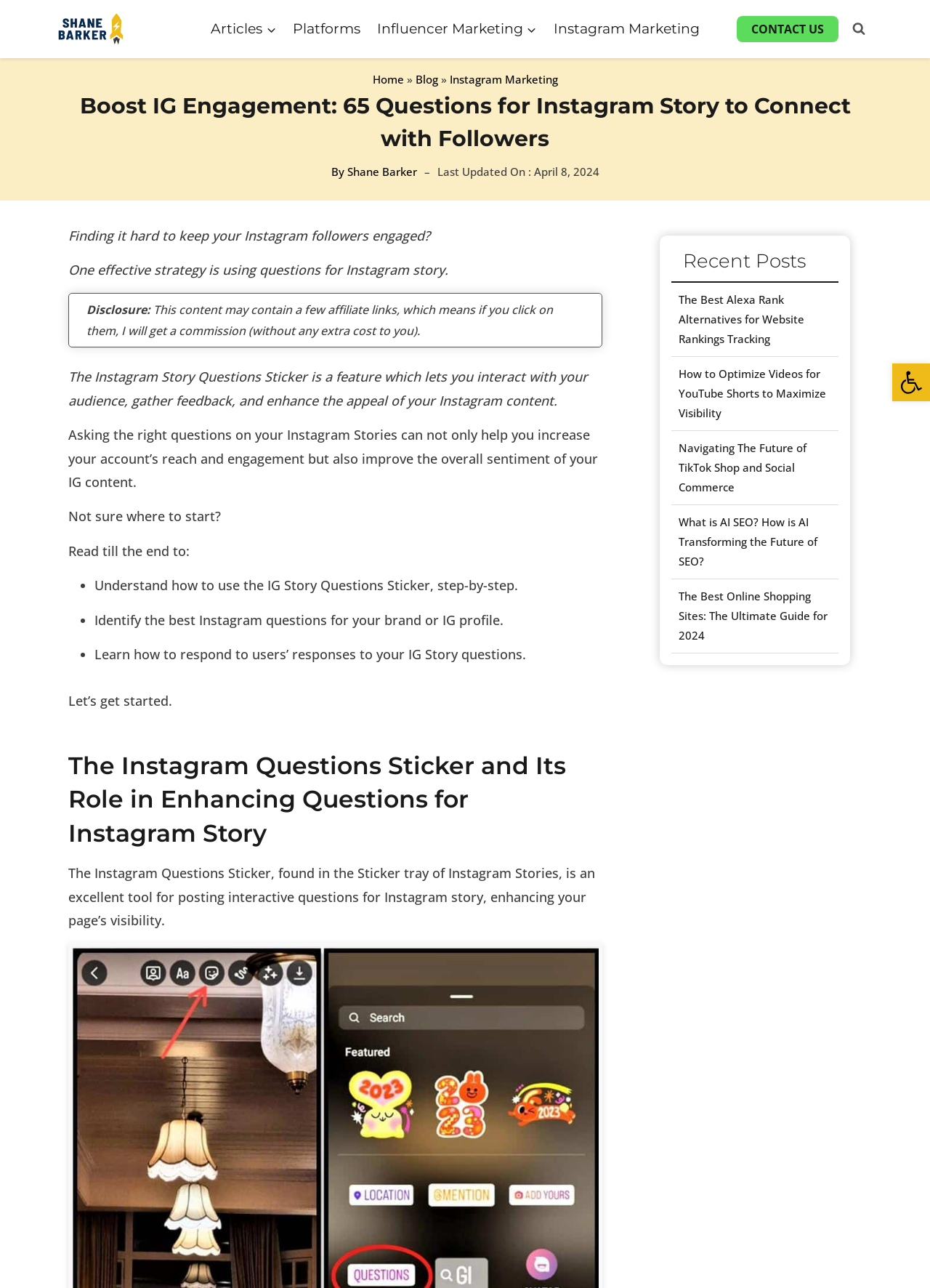What is the author's name?
Please ensure your answer to the question is detailed and covers all necessary aspects.

The author's name is mentioned in the link 'By Shane Barker' which is located below the main heading 'Boost IG Engagement: 65 Questions for Instagram Story to Connect with Followers'.